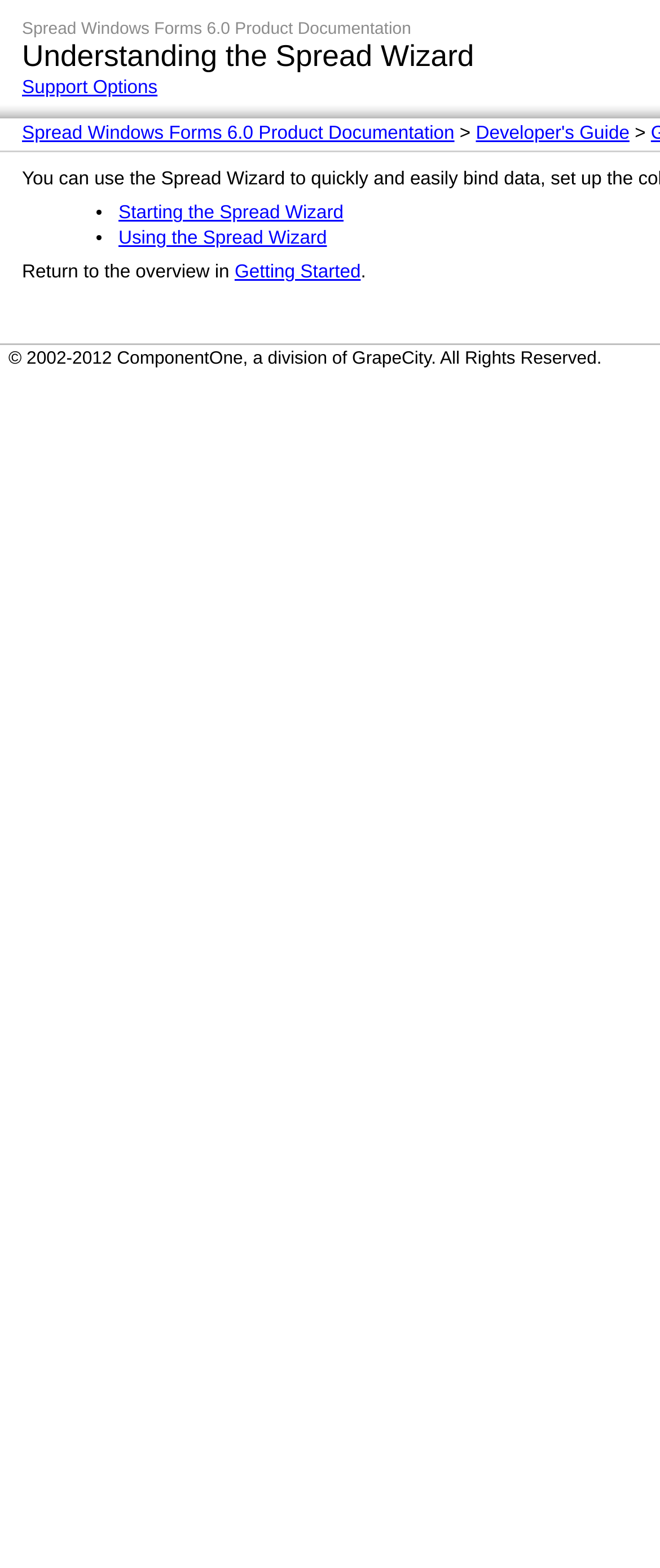Identify the bounding box for the element characterized by the following description: "Developer's Guide".

[0.721, 0.079, 0.954, 0.092]